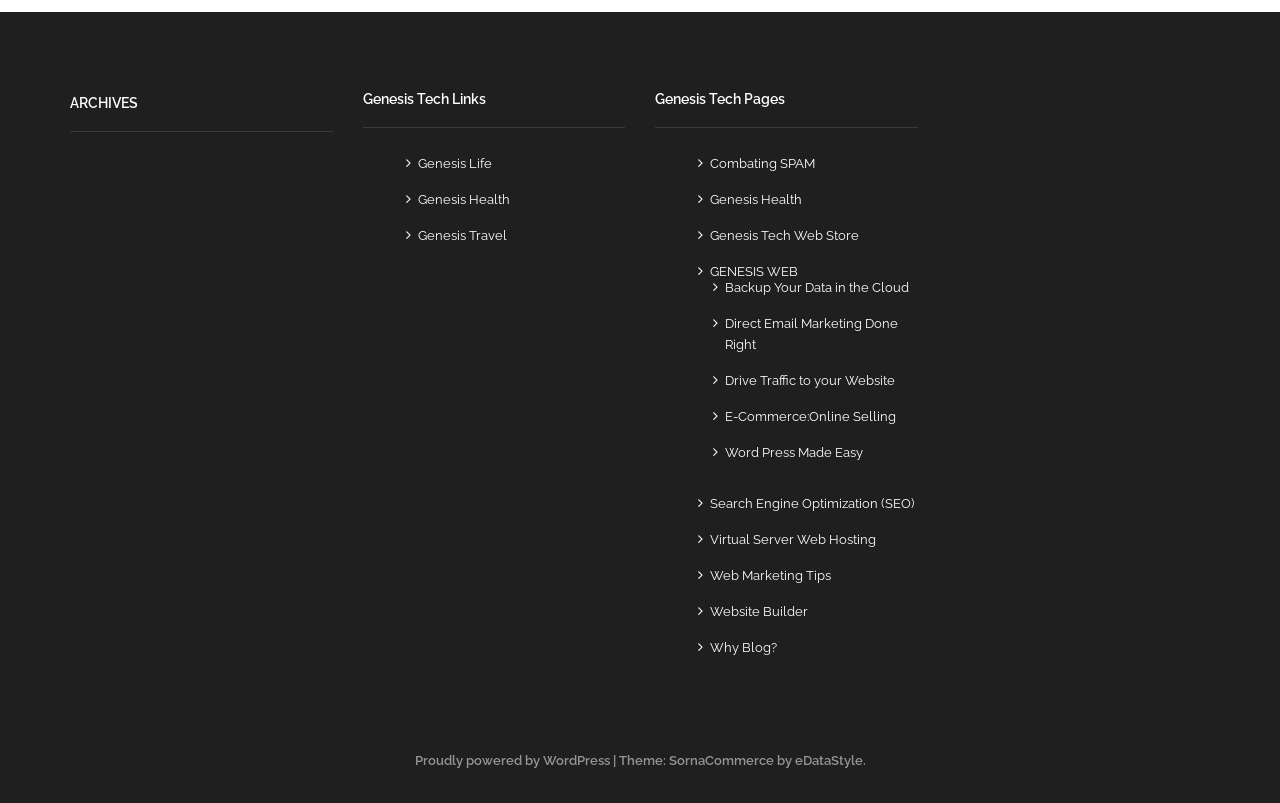Use a single word or phrase to answer this question: 
What is the main category of links under 'Genesis Tech Links'?

Life, Health, Travel